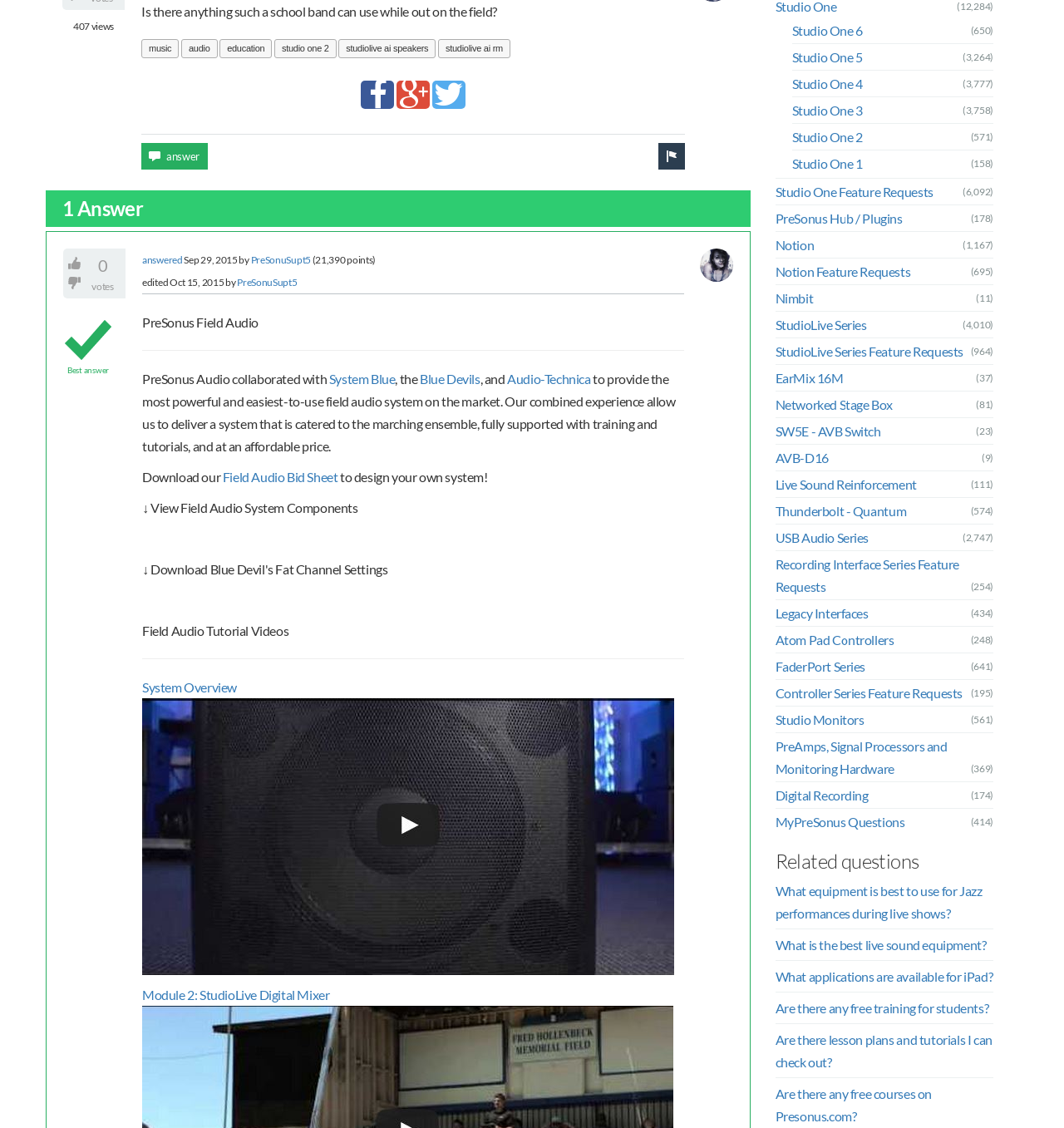Given the description of the UI element: "title="Twitter"", predict the bounding box coordinates in the form of [left, top, right, bottom], with each value being a float between 0 and 1.

[0.406, 0.071, 0.437, 0.096]